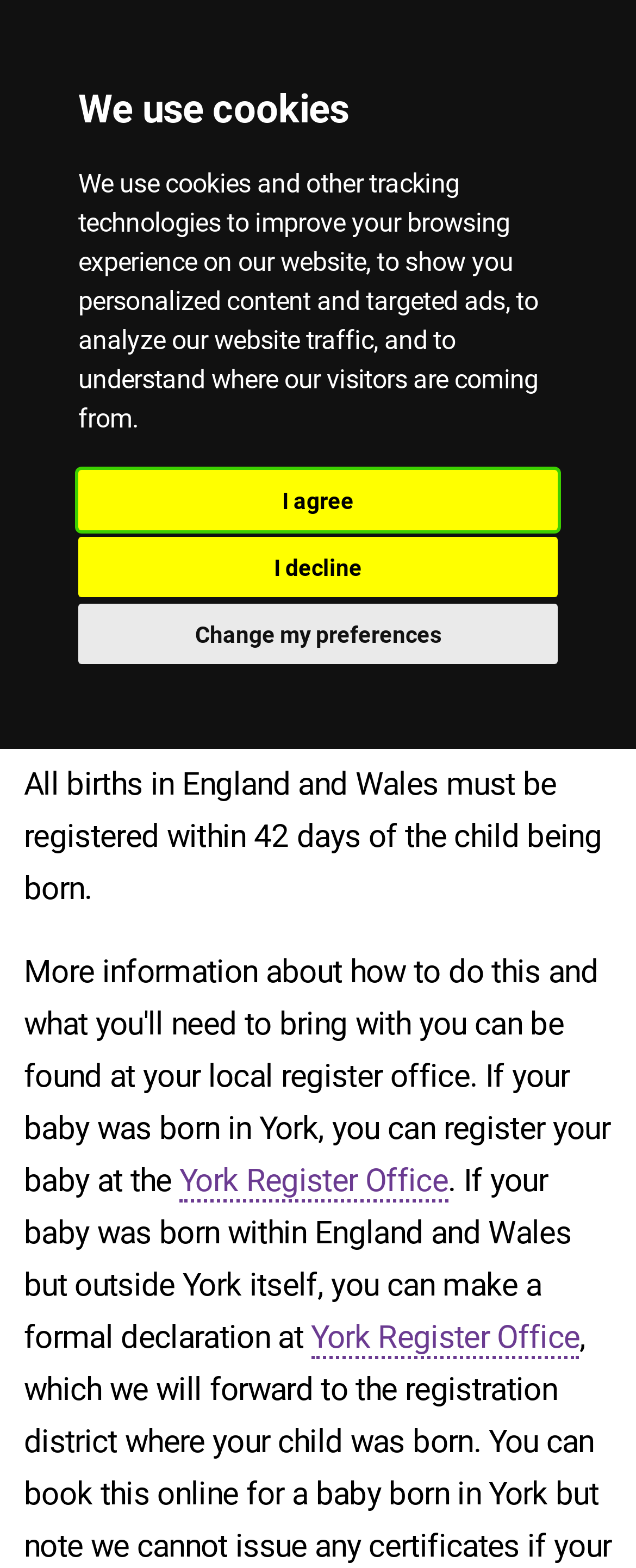What is the maximum time to register a baby's birth in England and Wales?
Utilize the image to construct a detailed and well-explained answer.

According to the static text on the webpage, 'All births in England and Wales must be registered within 42 days of the child being born.'